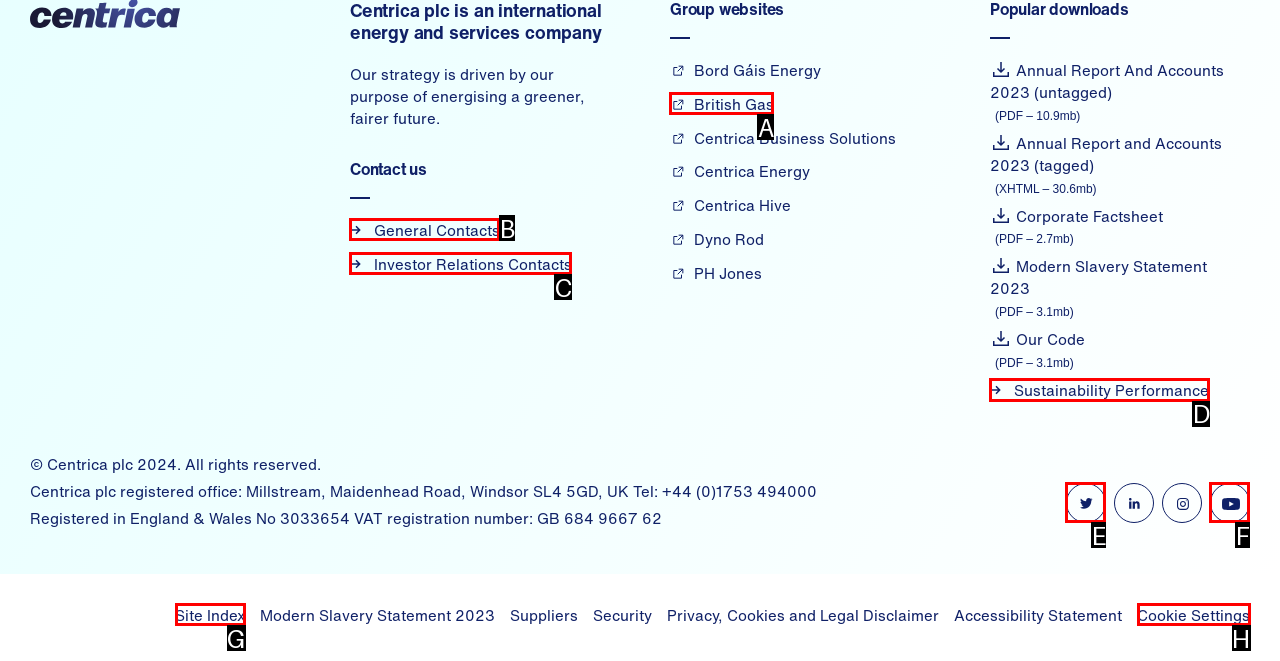For the given instruction: Check Sustainability Performance, determine which boxed UI element should be clicked. Answer with the letter of the corresponding option directly.

D